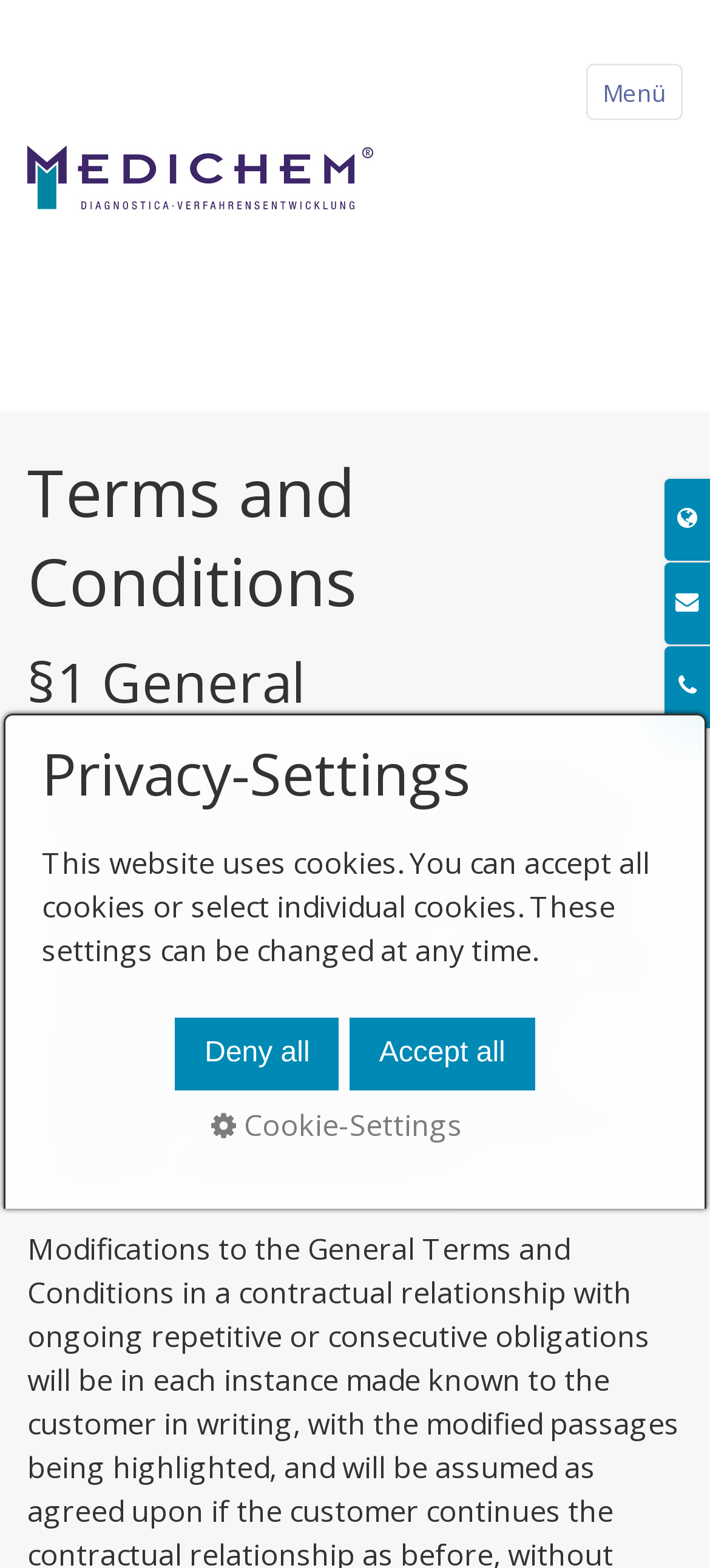Please analyze the image and give a detailed answer to the question:
What is the first section of the terms and conditions?

The terms and conditions section is headed by a heading element with the text 'Terms and Conditions'. The first subsection of this section is headed by a heading element with the text '§1 General', which suggests that it is the first section of the terms and conditions.